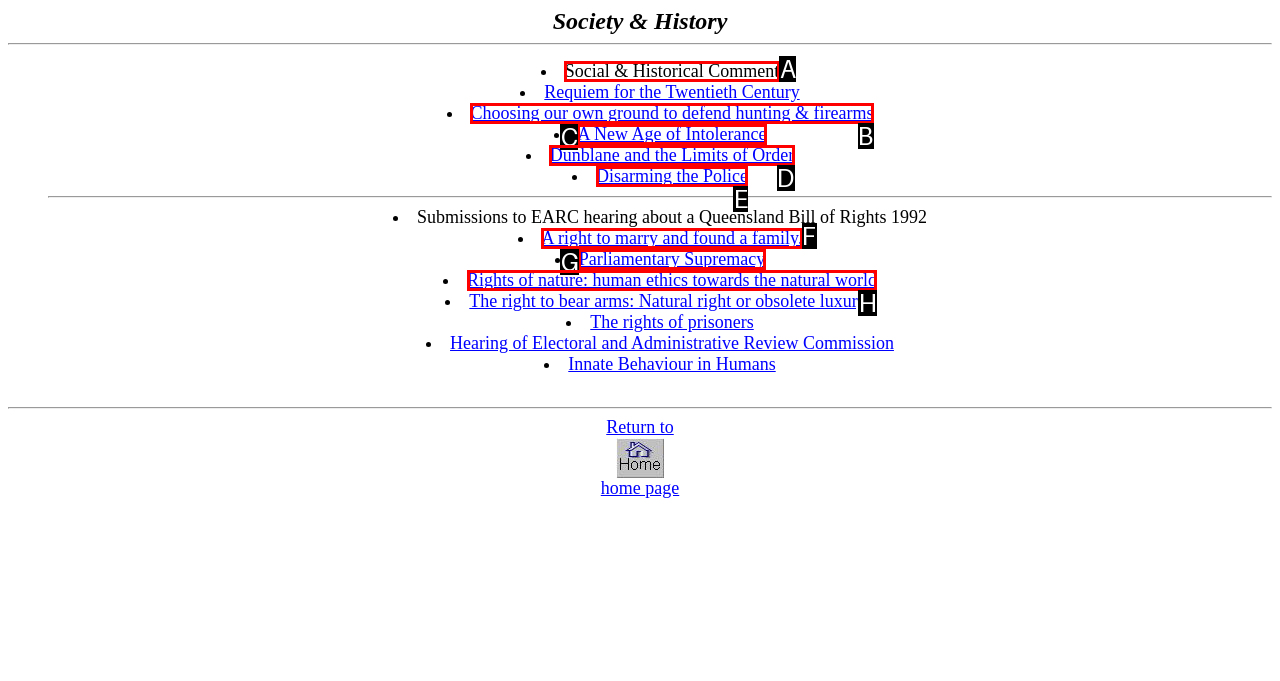Choose the letter of the option that needs to be clicked to perform the task: Read Social & Historical Comment. Answer with the letter.

A